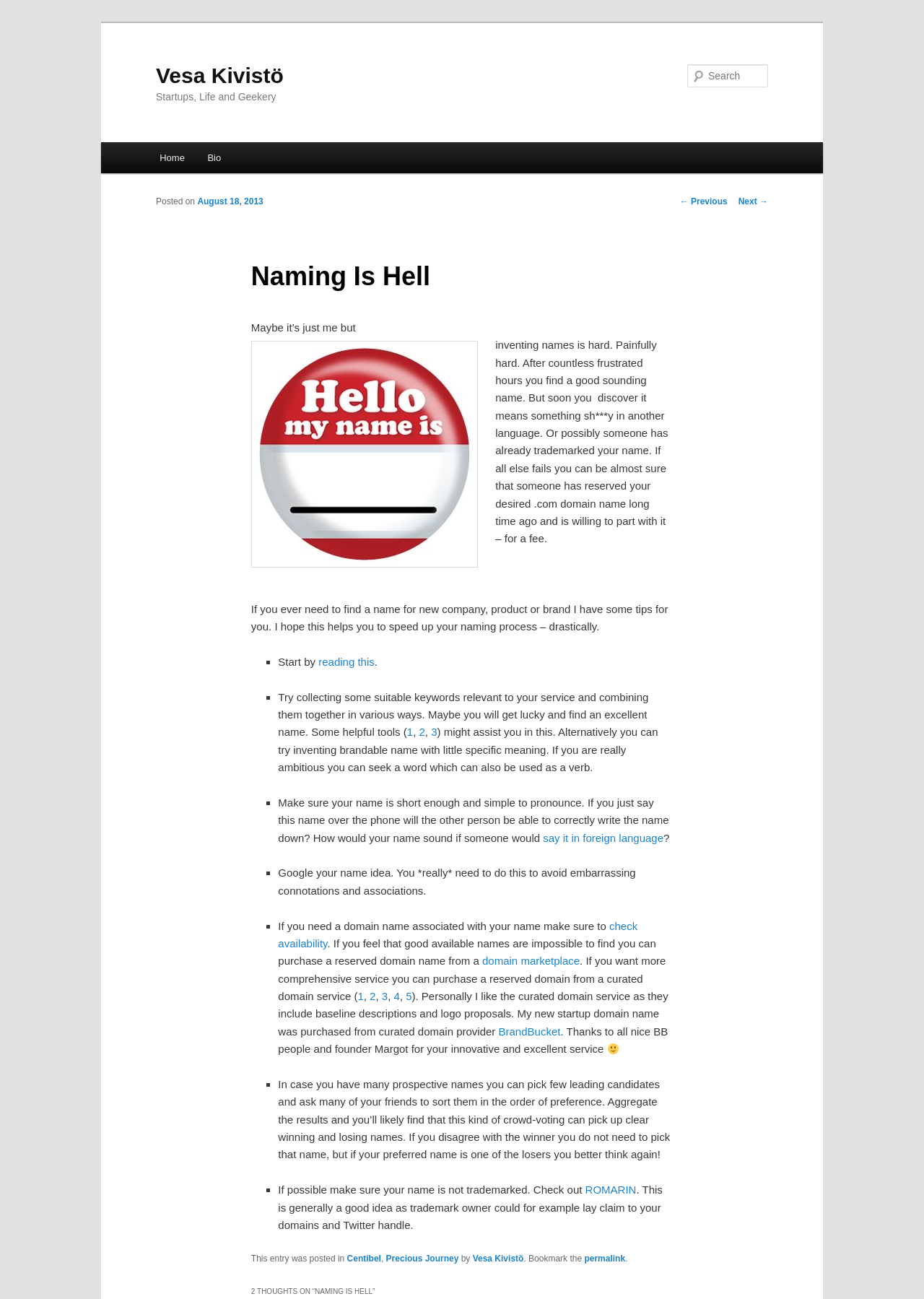What is the author's name?
Based on the content of the image, thoroughly explain and answer the question.

The author's name can be found in the heading element with the text 'Vesa Kivistö' which is located at the top of the webpage, and also in the footer section where it says 'This entry was posted in ... by Vesa Kivistö'.